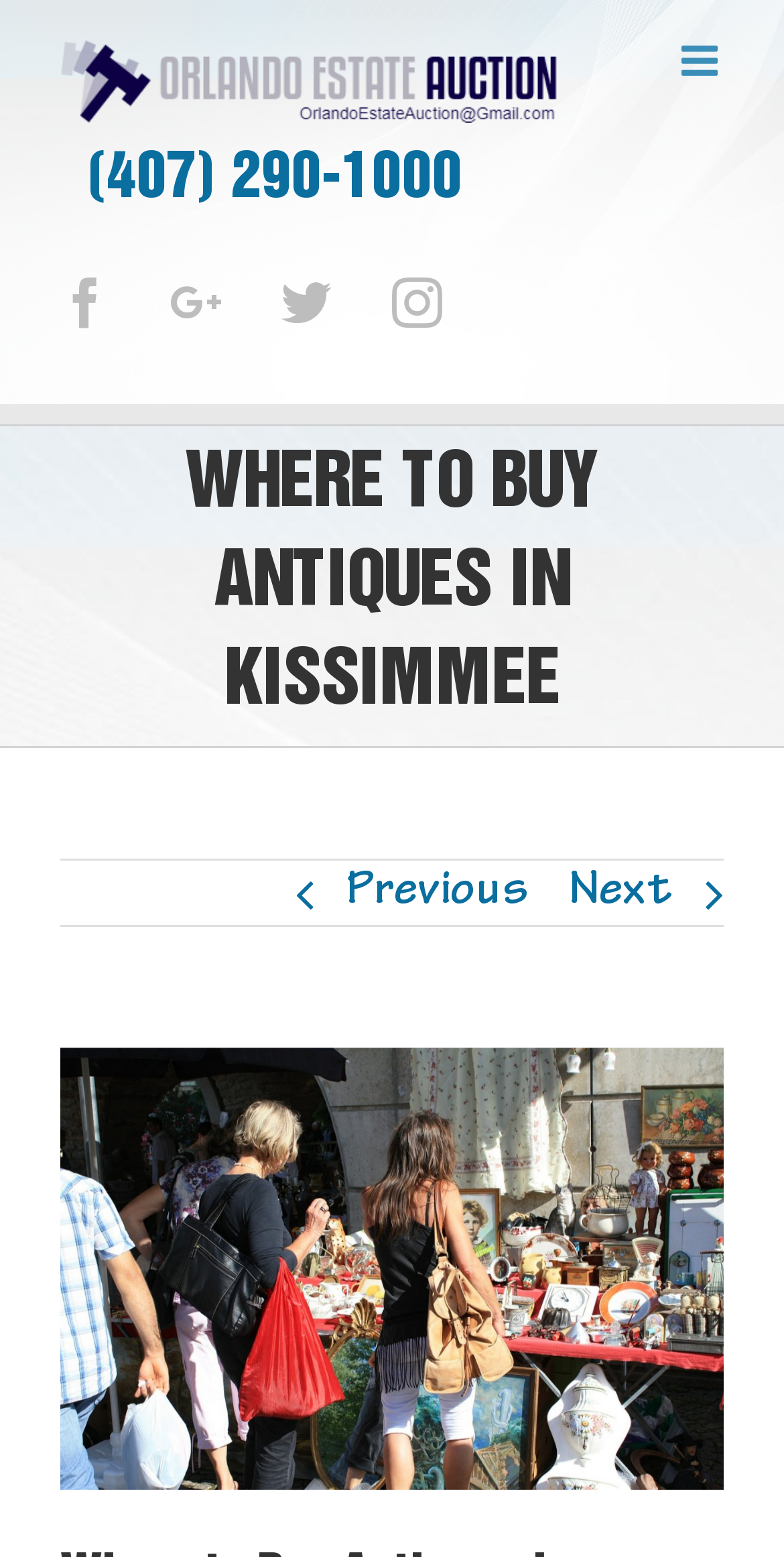Give the bounding box coordinates for this UI element: "(407) 290-1000". The coordinates should be four float numbers between 0 and 1, arranged as [left, top, right, bottom].

[0.077, 0.091, 0.59, 0.14]